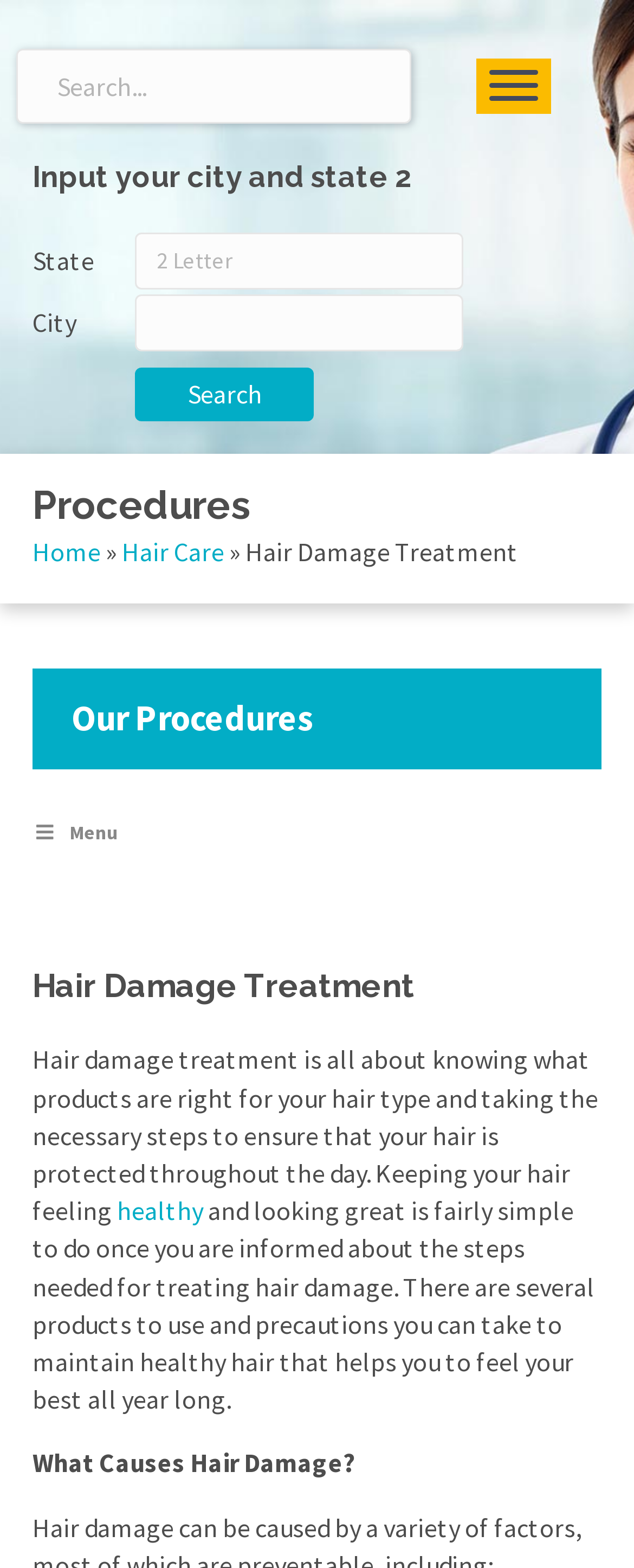Determine the bounding box coordinates of the clickable region to carry out the instruction: "Read about hair damage treatment".

[0.051, 0.615, 0.949, 0.644]